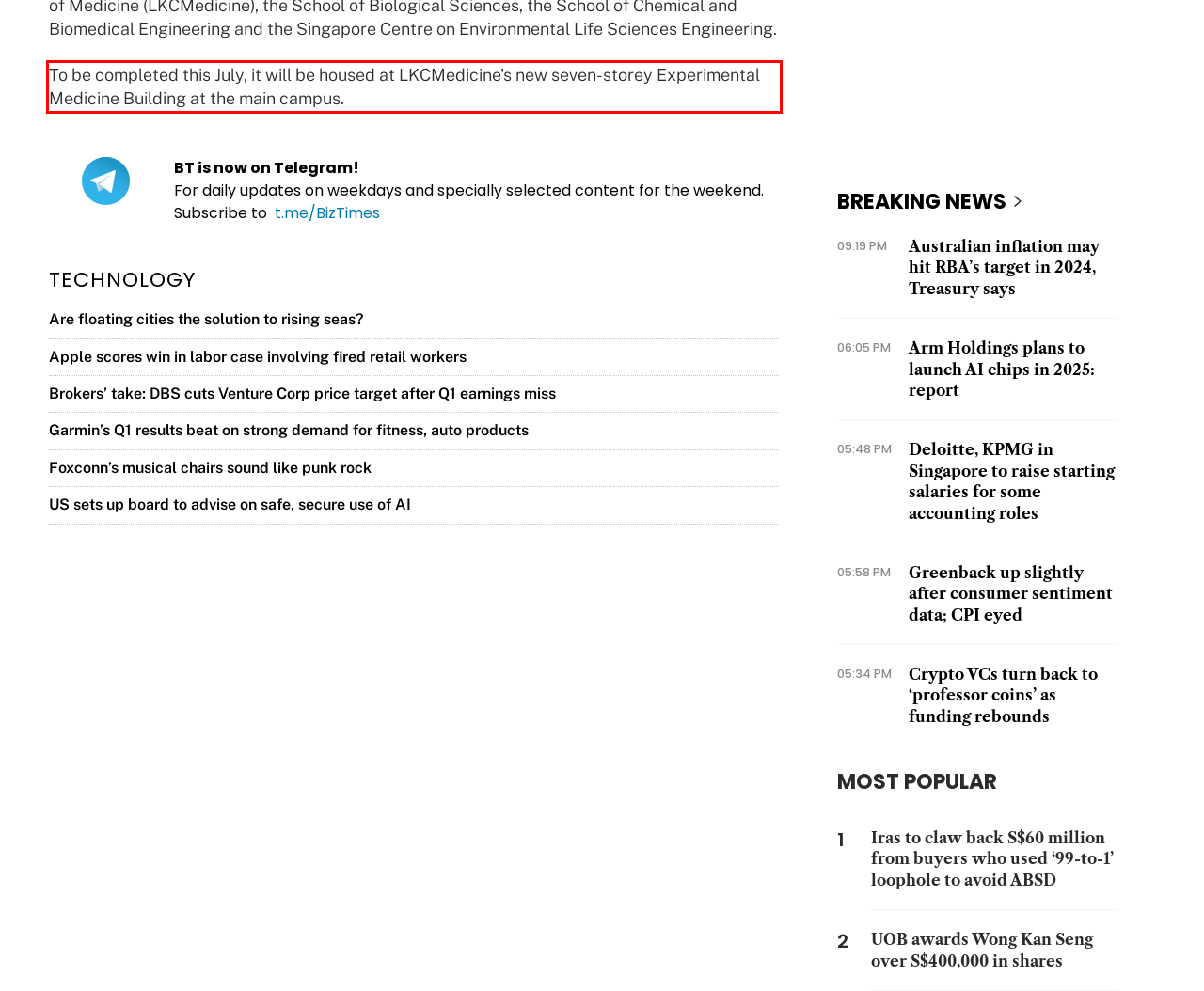There is a screenshot of a webpage with a red bounding box around a UI element. Please use OCR to extract the text within the red bounding box.

To be completed this July, it will be housed at LKCMedicine's new seven-storey Experimental Medicine Building at the main campus.